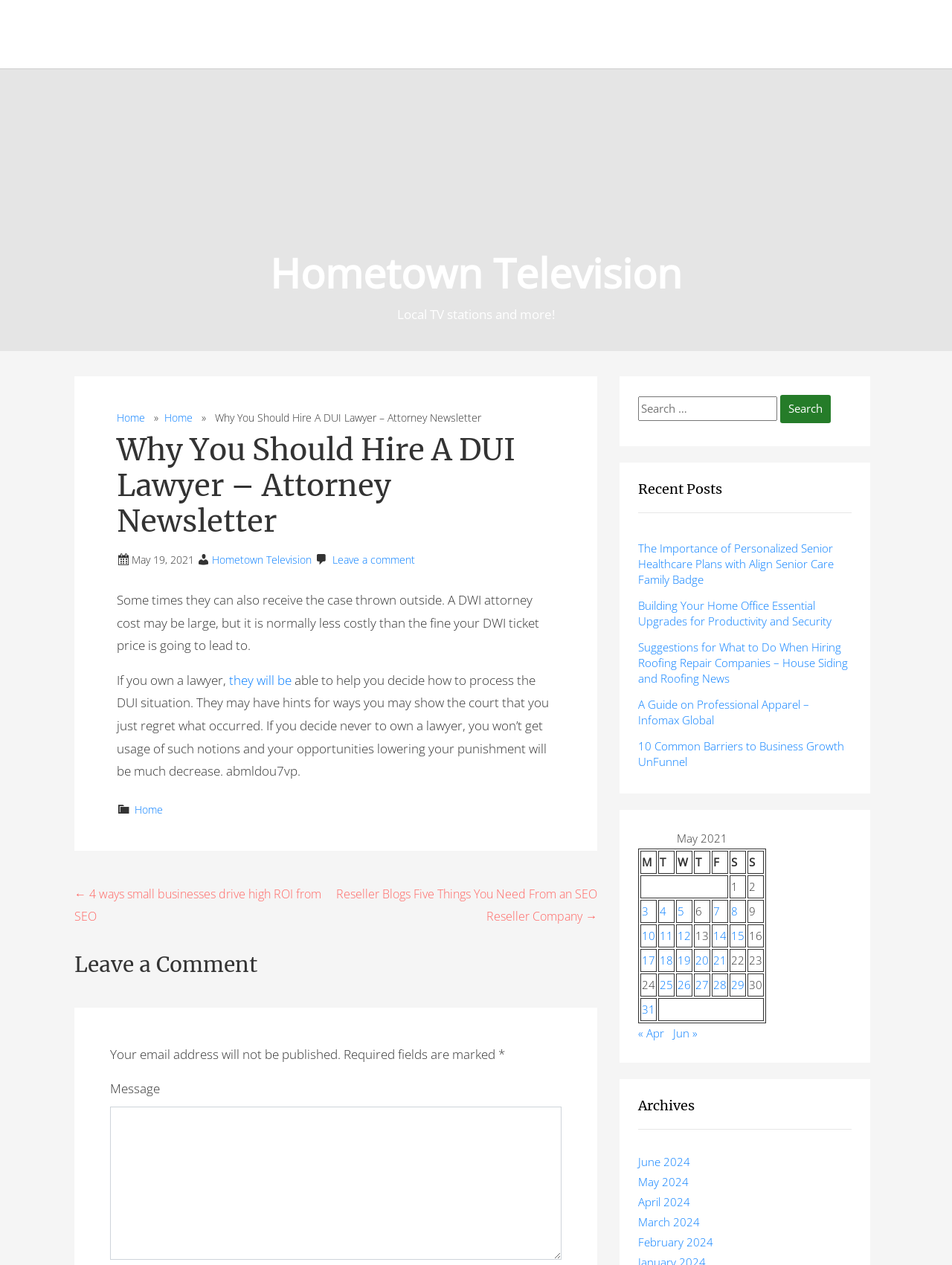Please find the bounding box for the UI component described as follows: "Home".

[0.173, 0.324, 0.203, 0.335]